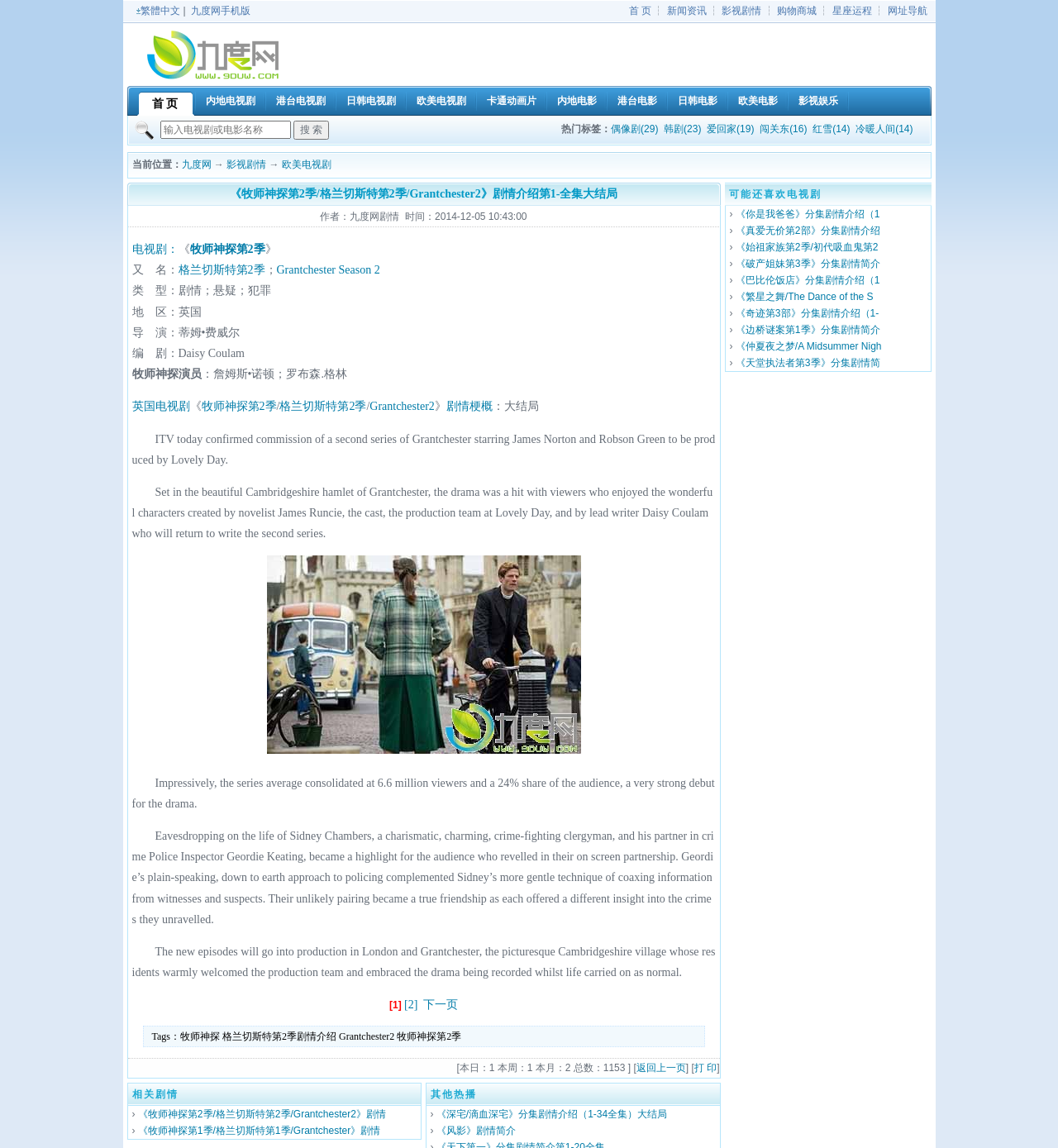How many viewers did the TV series average?
Answer the question with detailed information derived from the image.

The number of viewers the TV series averaged can be found in the text, which states 'Impressively, the series average consolidated at 6.6 million viewers and a 24% share of the audience'. This indicates that the TV series averaged 6.6 million viewers.